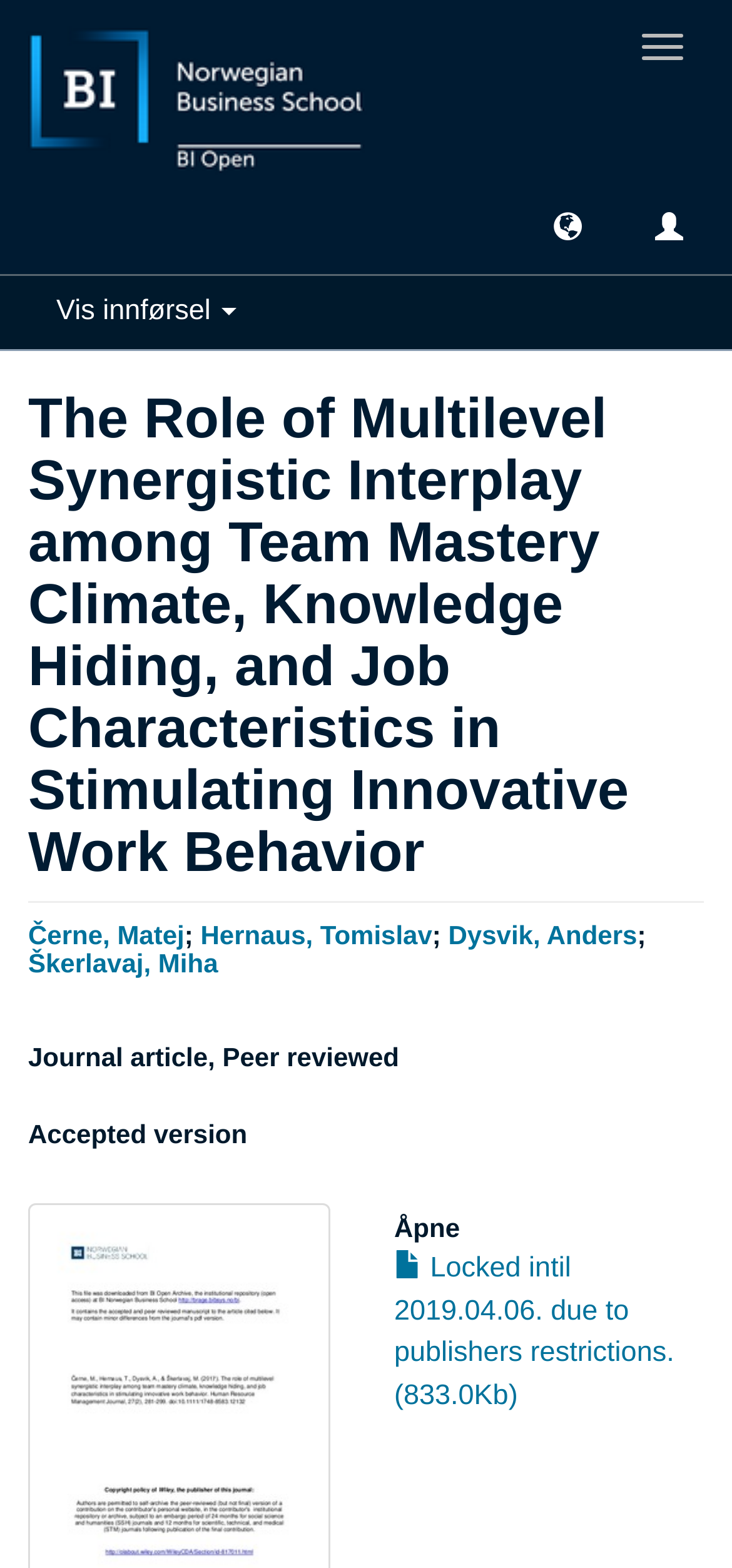Determine the bounding box coordinates of the section I need to click to execute the following instruction: "Click Åpne". Provide the coordinates as four float numbers between 0 and 1, i.e., [left, top, right, bottom].

[0.538, 0.775, 0.962, 0.793]